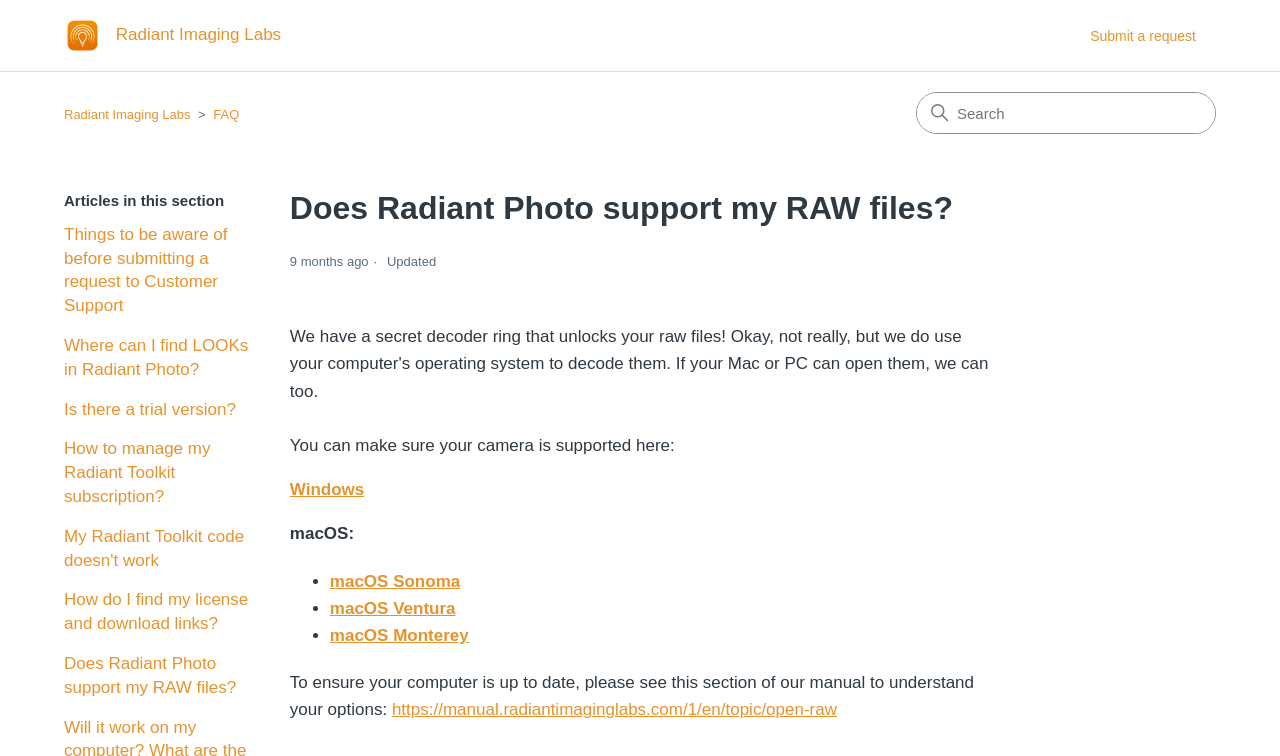Carefully examine the image and provide an in-depth answer to the question: What operating systems are supported by Radiant Photo?

According to the webpage, Radiant Photo supports Windows and macOS operating systems, with specific versions of macOS listed, including Sonoma, Ventura, and Monterey.